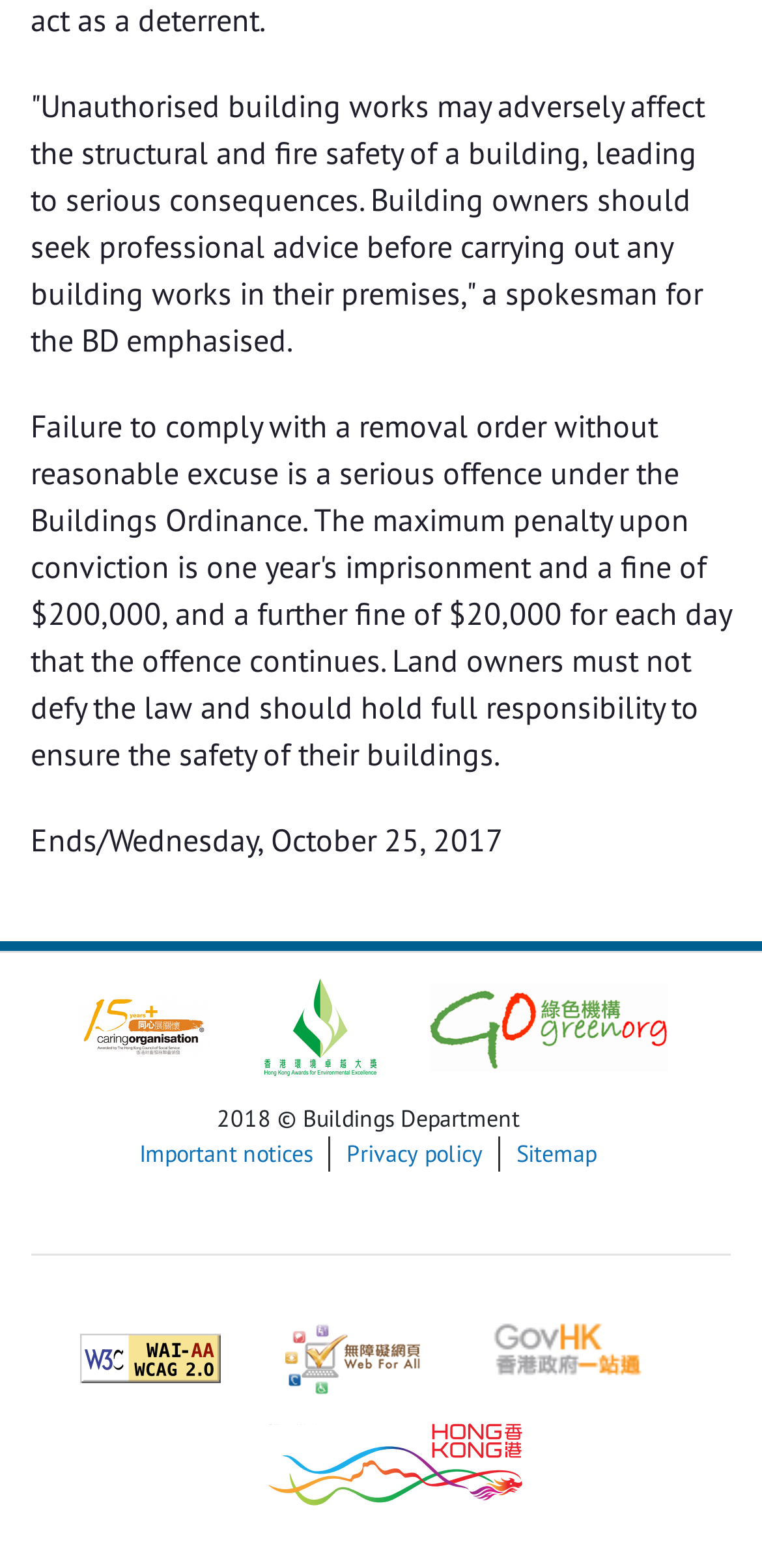Could you locate the bounding box coordinates for the section that should be clicked to accomplish this task: "Visit Hong Kong Awards for Environmental Excellence".

[0.345, 0.644, 0.499, 0.663]